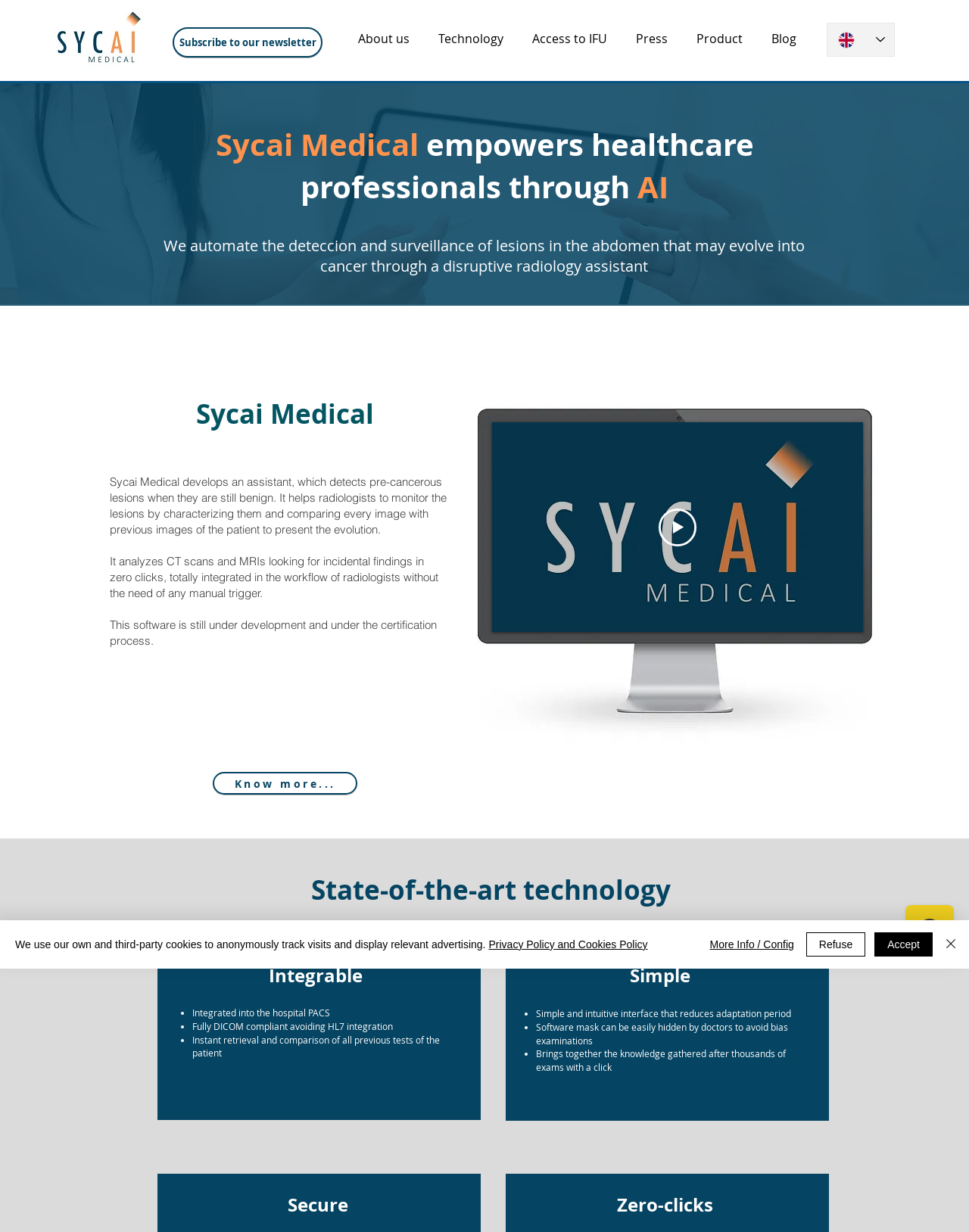What is the purpose of the software?
Identify the answer in the screenshot and reply with a single word or phrase.

Detect pre-cancerous lesions